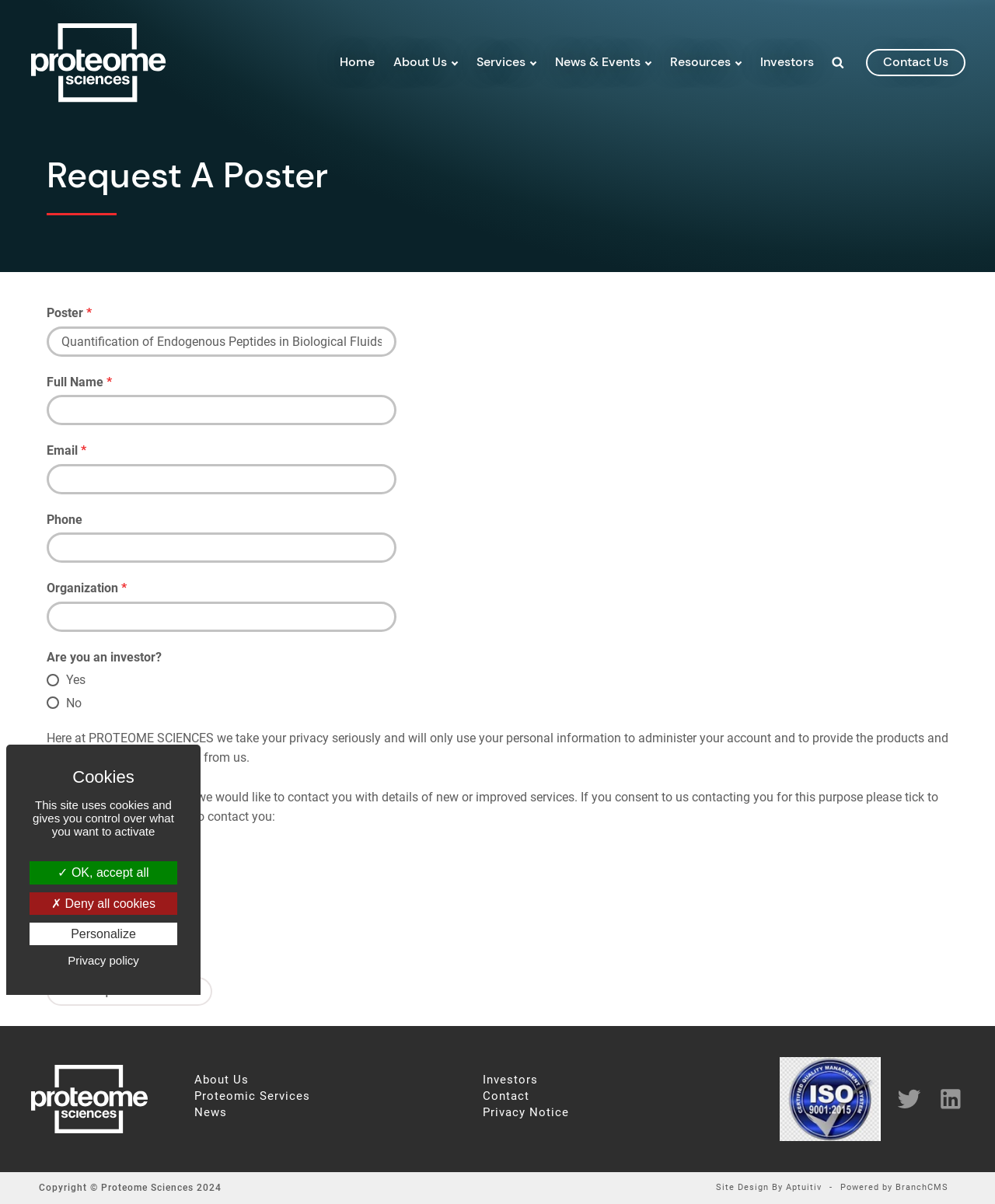Please study the image and answer the question comprehensively:
What is the purpose of this webpage?

Based on the webpage's content, it appears to be a form for requesting a poster from Proteome Sciences. The form requires users to fill in their personal information, organization, and other details to receive the poster.